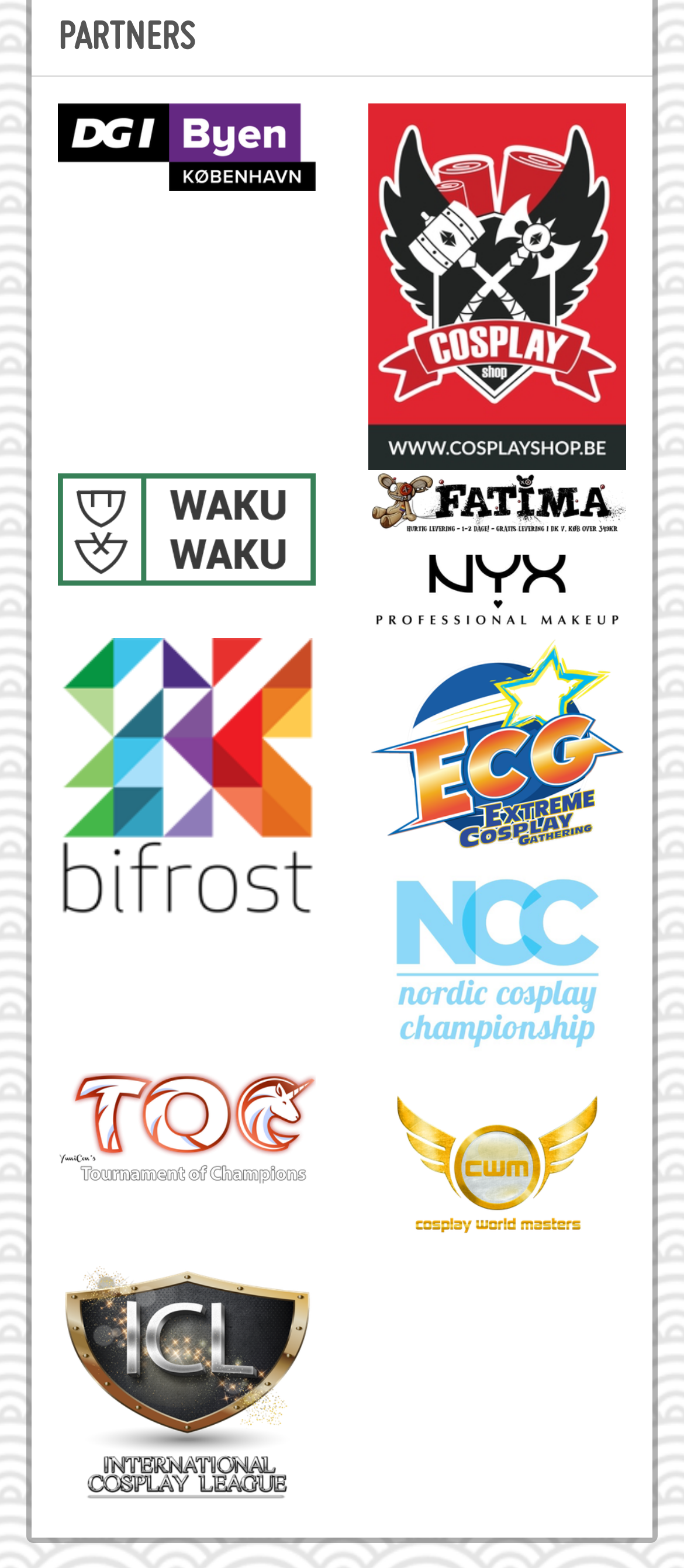Respond with a single word or short phrase to the following question: 
What is the common theme among the partners?

Cosplay and makeup